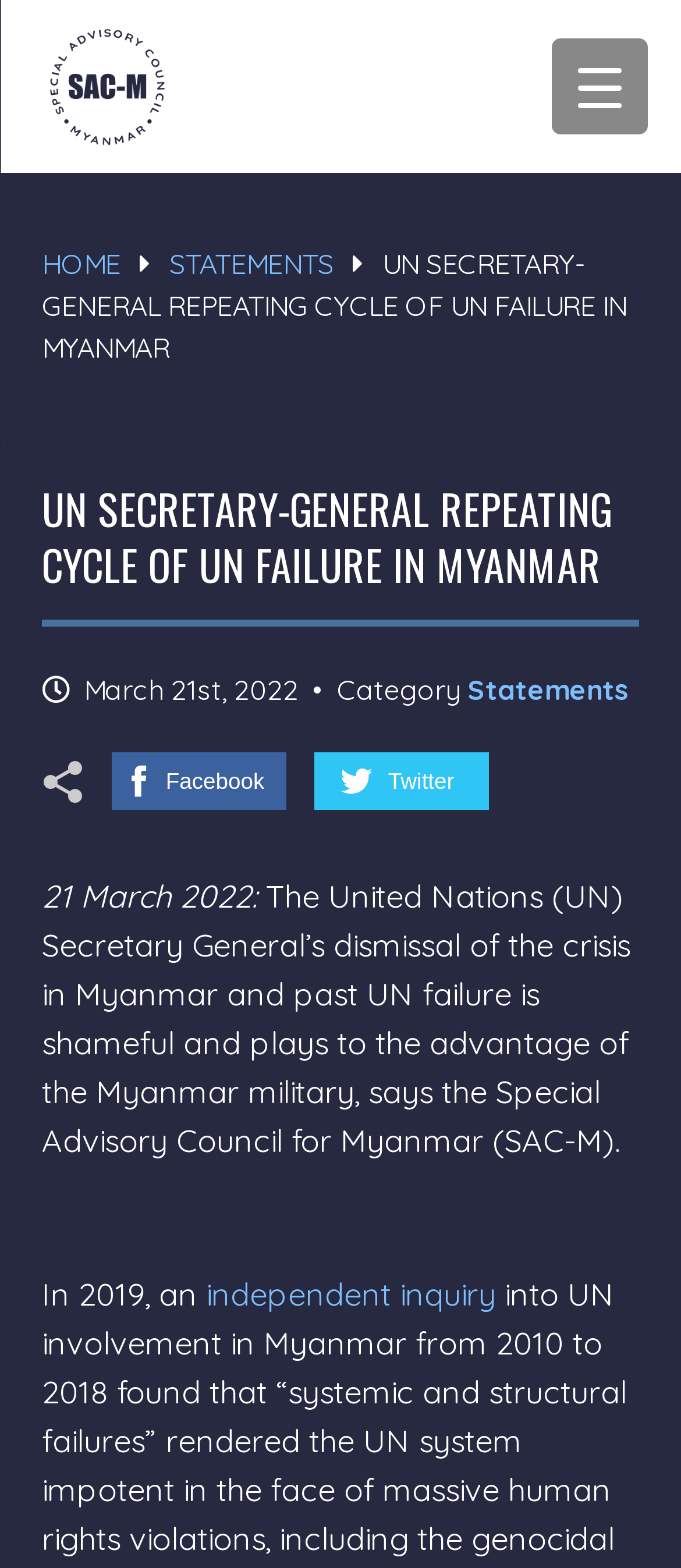Please provide the bounding box coordinates for the UI element as described: "parent_node: ABOUT US aria-label="Menu Trigger"". The coordinates must be four floats between 0 and 1, represented as [left, top, right, bottom].

[0.809, 0.024, 0.95, 0.086]